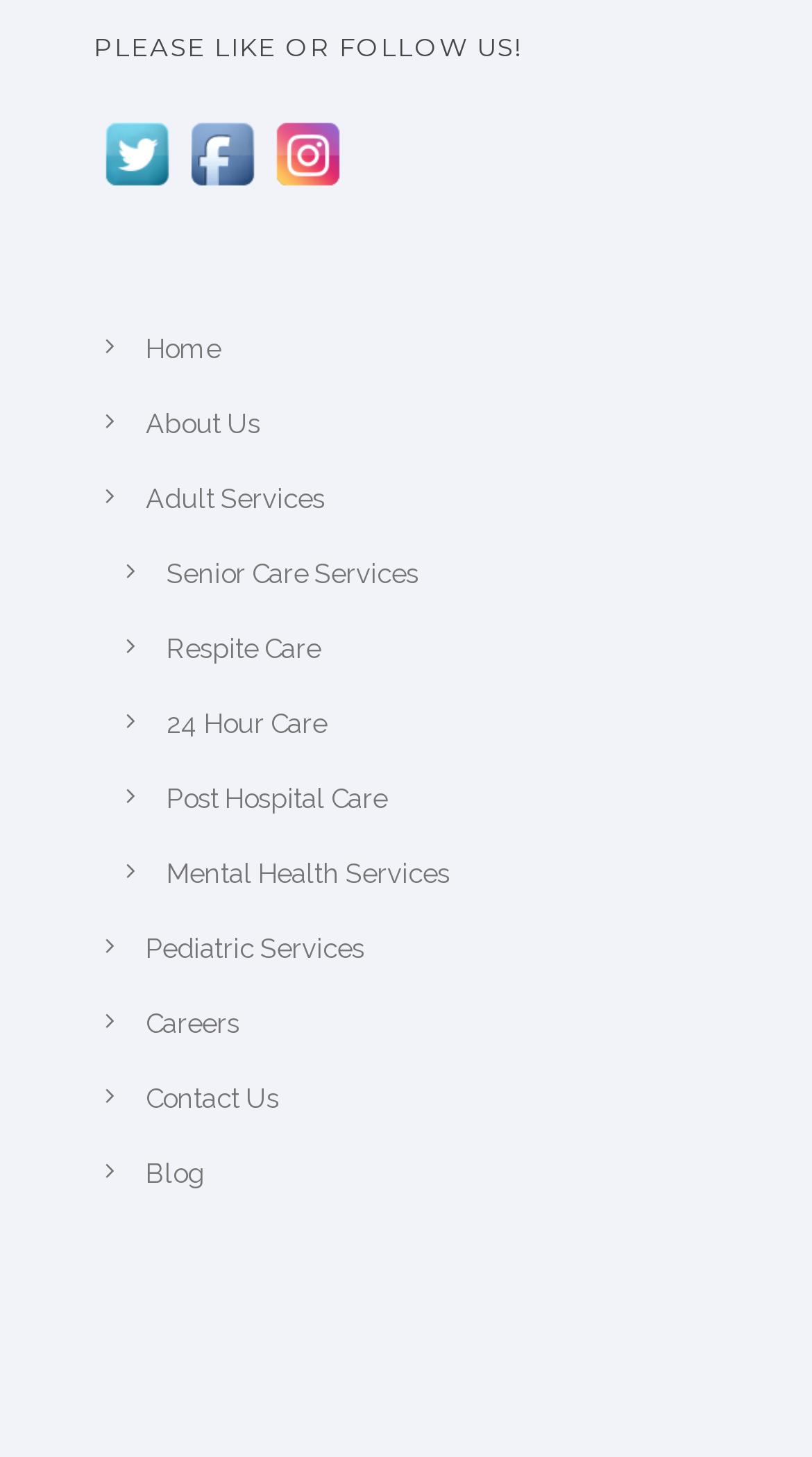What type of content is available in the 'Blog' section?
Based on the image, give a one-word or short phrase answer.

Articles or posts